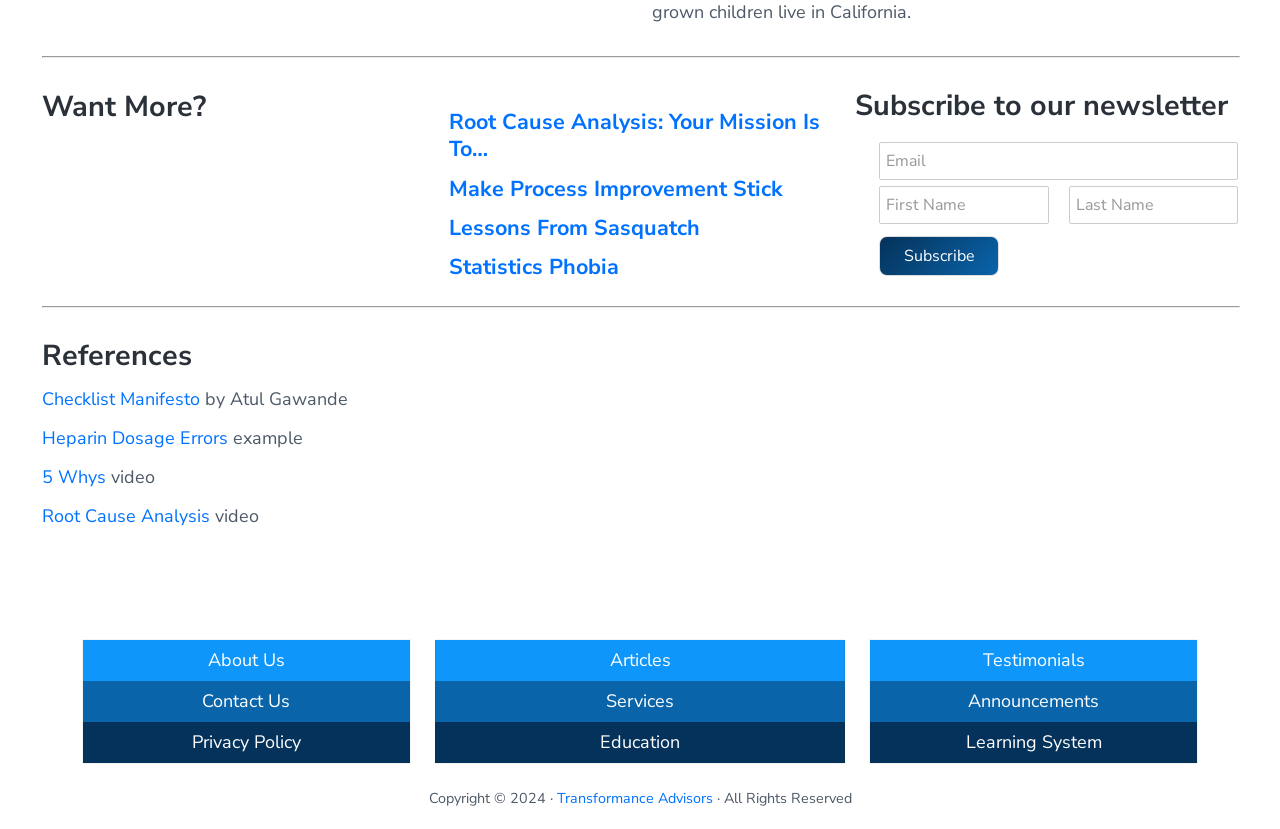Locate the UI element described by Transformance Advisors and provide its bounding box coordinates. Use the format (top-left x, top-left y, bottom-right x, bottom-right y) with all values as floating point numbers between 0 and 1.

[0.435, 0.952, 0.557, 0.974]